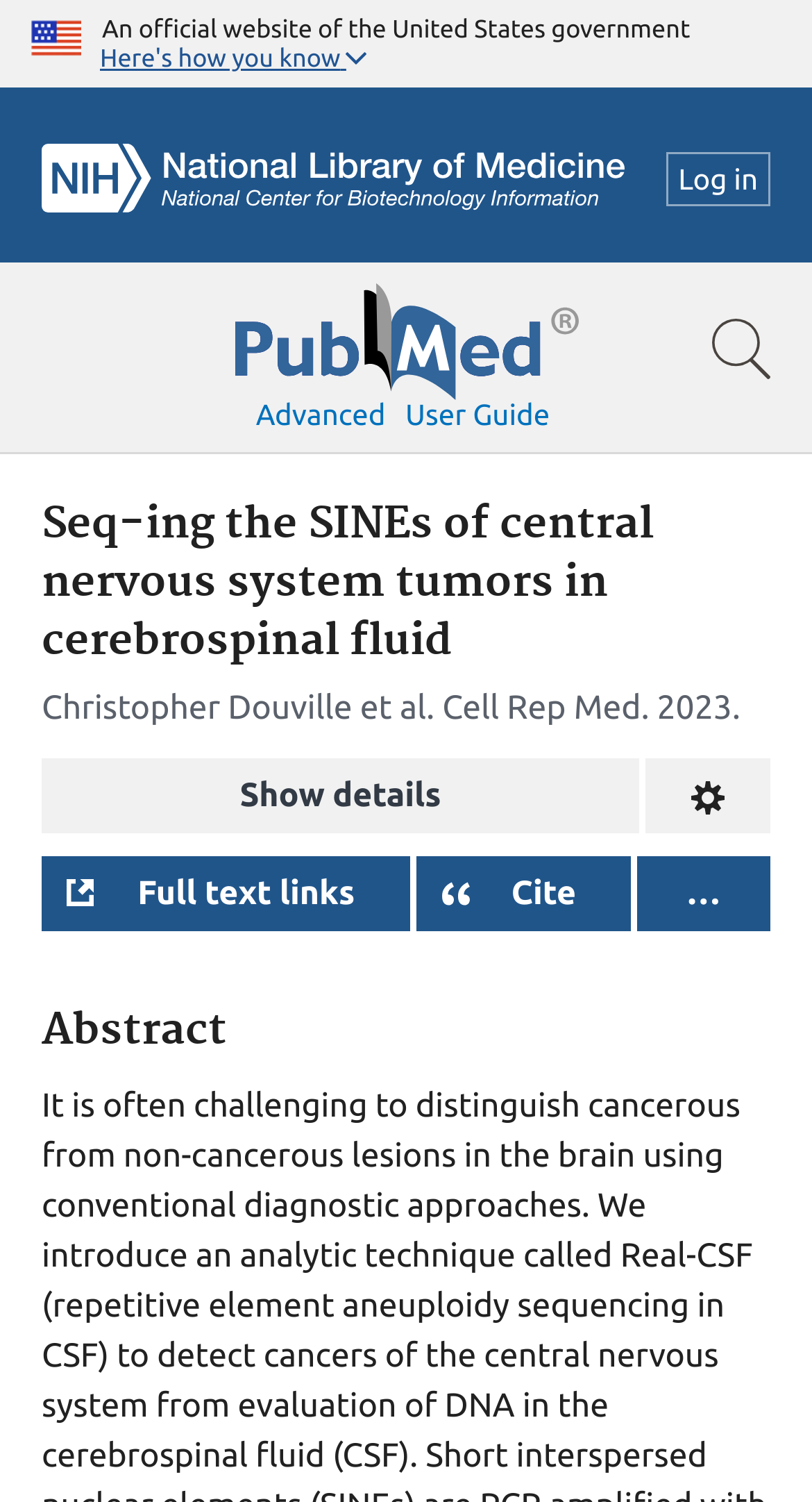Please give a succinct answer using a single word or phrase:
What is the name of the journal where the article was published?

Cell Rep Med